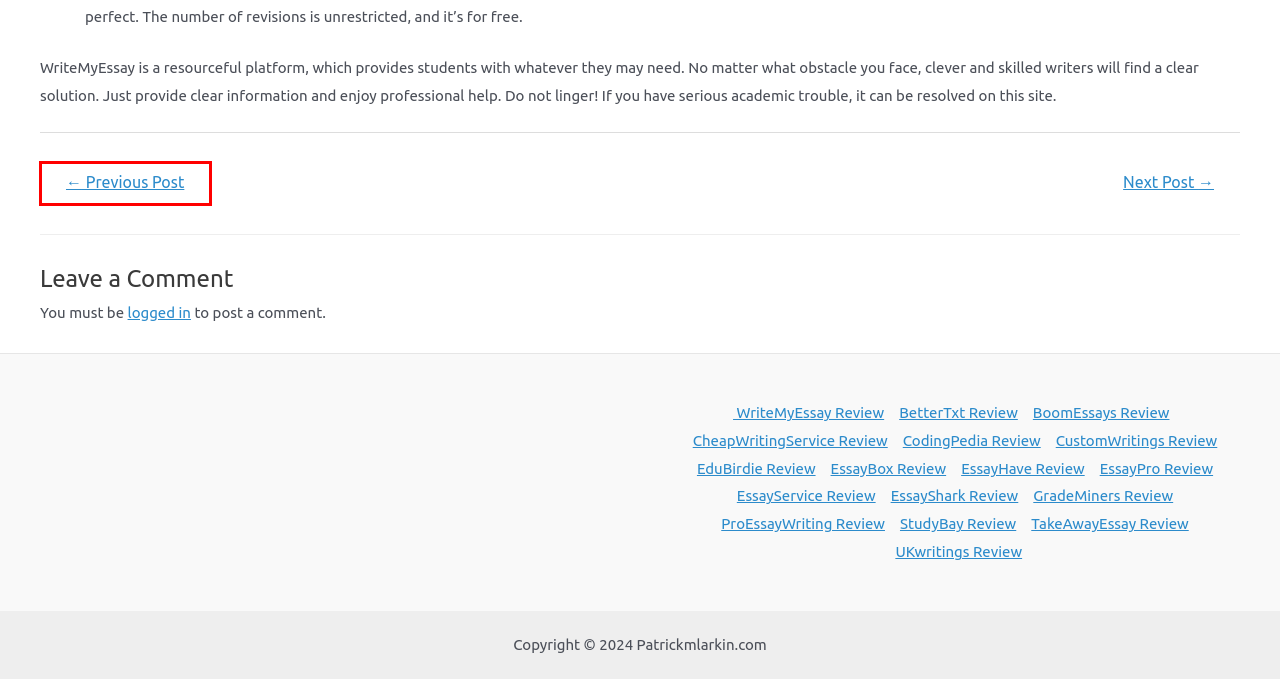View the screenshot of the webpage containing a red bounding box around a UI element. Select the most fitting webpage description for the new page shown after the element in the red bounding box is clicked. Here are the candidates:
A. ProEssayWriting.com Review: Find the Best Helper! - Patrickmlarkin.com
B. UKwritings.com Review: The Pros and Cons of the Service - Patrickmlarkin.com
C. EduBirdie.com Review: Can I Trust this Service? - Patrickmlarkin.com
D. EssayHave.com Review 2022 - Patrickmlarkin.com
E. GradeMiners.com Review: All the Needed Information Is Here - Patrickmlarkin.com
F. TakeAwayEssay.com Review 2022 - Patrickmlarkin.com
G. EssayBox.org Review: Learn Everything about the Company - Patrickmlarkin.com
H. BetterTxt.com Review 2022 - Patrickmlarkin.com

G